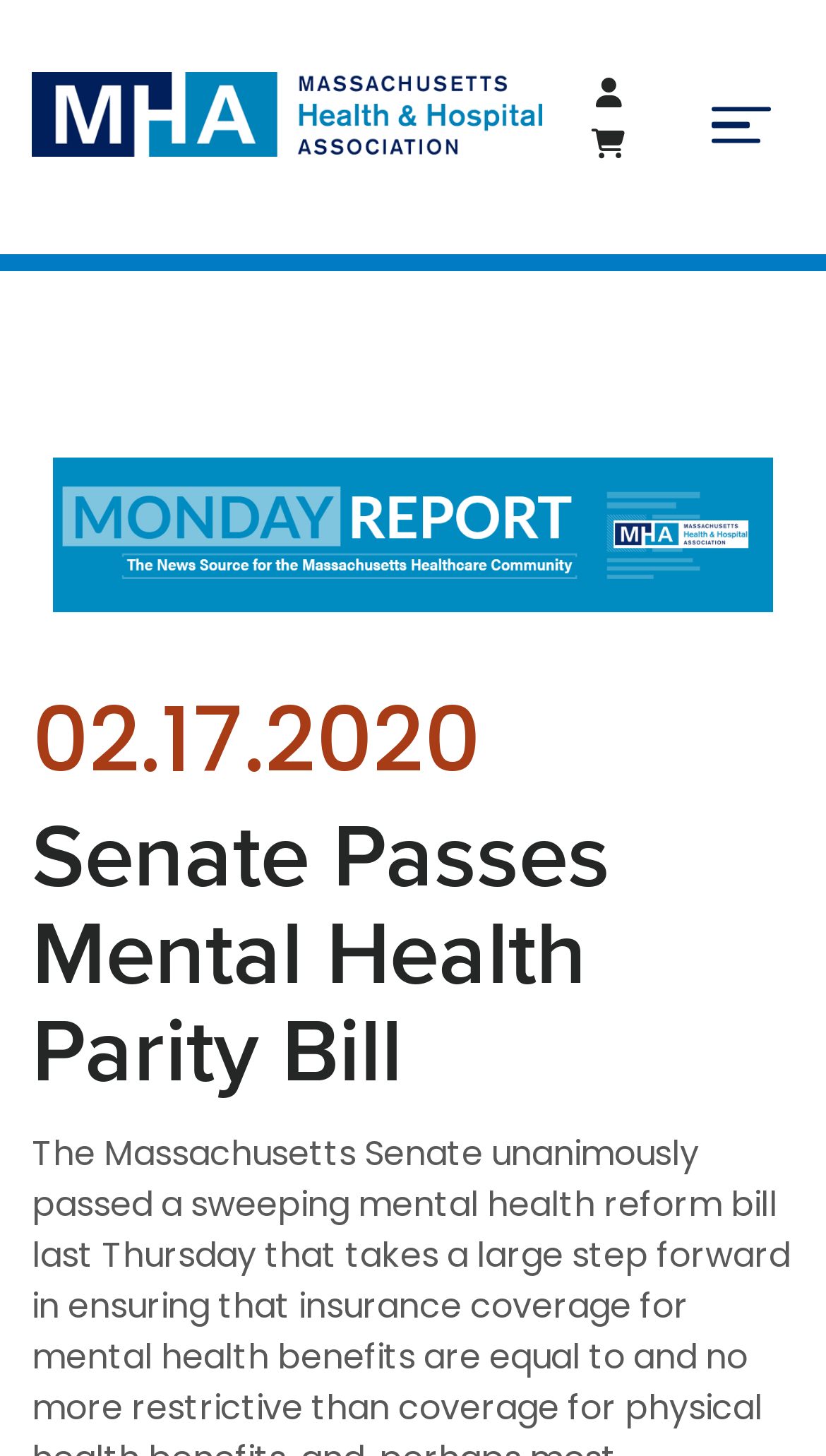Using the provided element description "Cart", determine the bounding box coordinates of the UI element.

[0.657, 0.083, 0.76, 0.117]